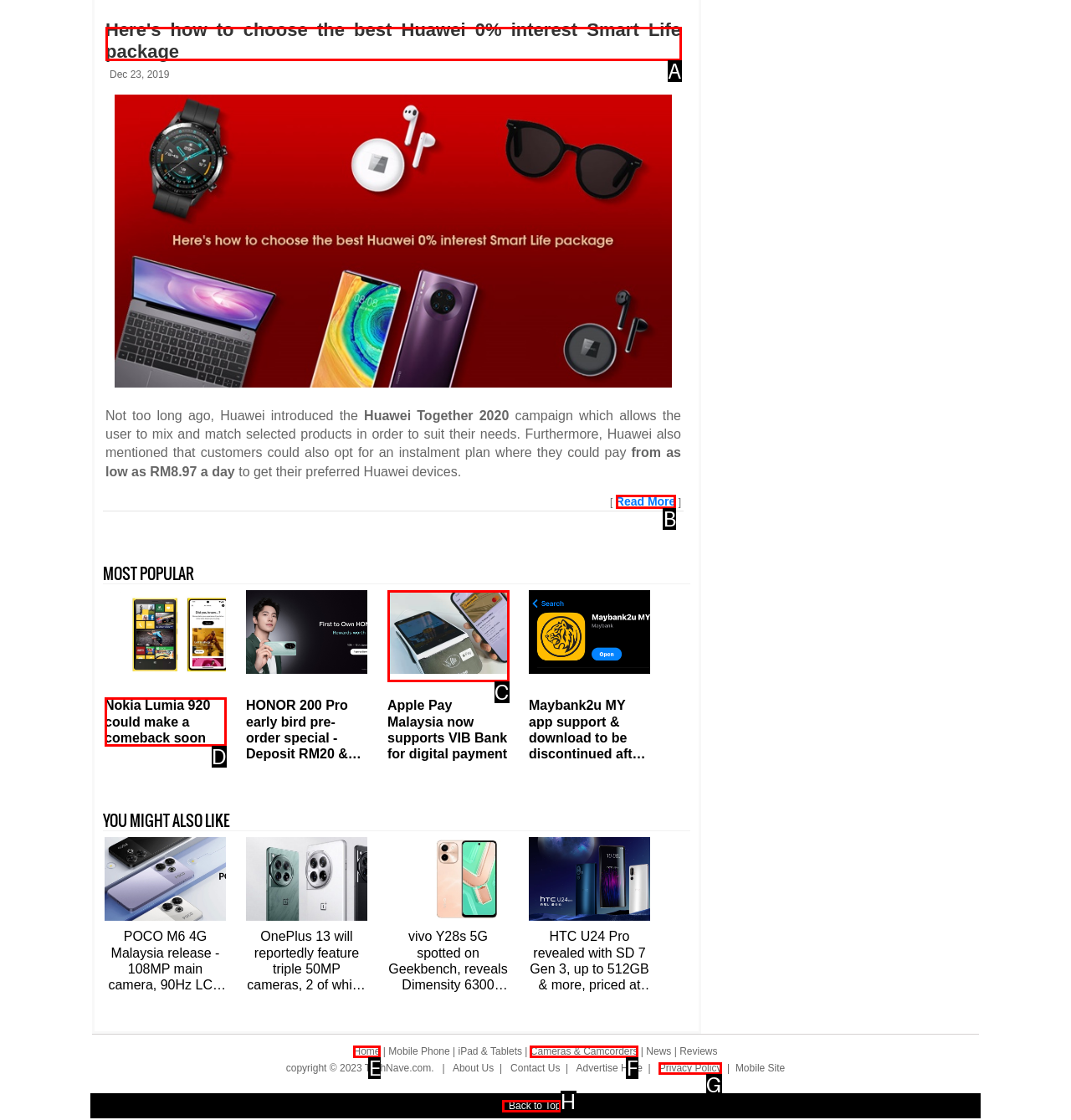Given the task: Read more about Huawei 0% interest Smart Life package, point out the letter of the appropriate UI element from the marked options in the screenshot.

B